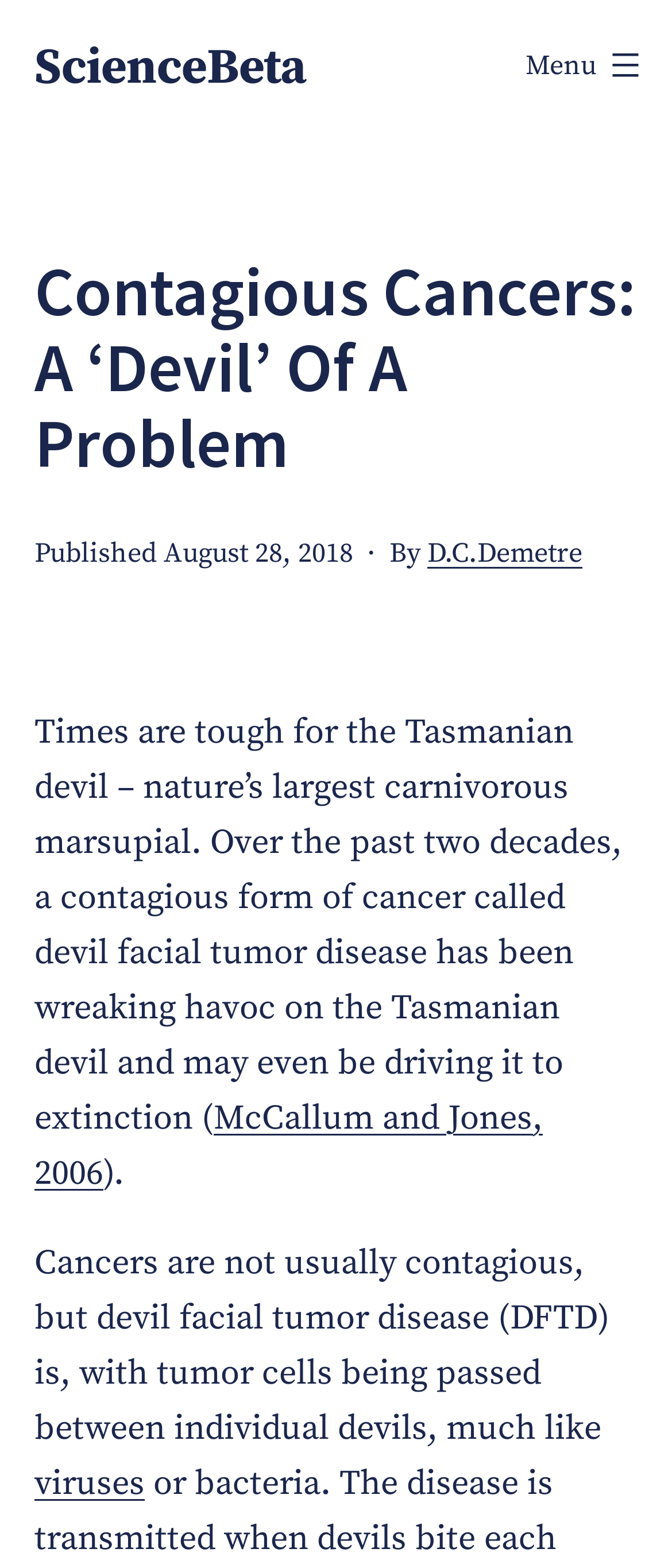Elaborate on the information and visuals displayed on the webpage.

The webpage is about the struggles of the Tasmanian devil, specifically the impact of devil facial tumor disease on the species. At the top left of the page, there is a link to "ScienceBeta" and a button labeled "Menu" to the right of it. Below these elements, there is a header section that spans the entire width of the page. Within this section, there is a heading that reads "Contagious Cancers: A ‘Devil’ Of A Problem" followed by the publication date "August 28, 2018" and the author's name "D.C.Demetre".

The main content of the page starts below the header section, where there is a block of text that describes the struggles of the Tasmanian devil due to devil facial tumor disease. This text is divided into three paragraphs. The first paragraph mentions the contagious form of cancer and its impact on the species. The second paragraph is a single sentence that references a study by McCallum and Jones in 2006. The third paragraph explains how devil facial tumor disease is contagious, passing tumor cells between individual devils, similar to viruses.

There are two links within the text, one to "McCallum and Jones, 2006" and another to "viruses". The overall layout of the page is simple, with a clear hierarchy of headings and text.